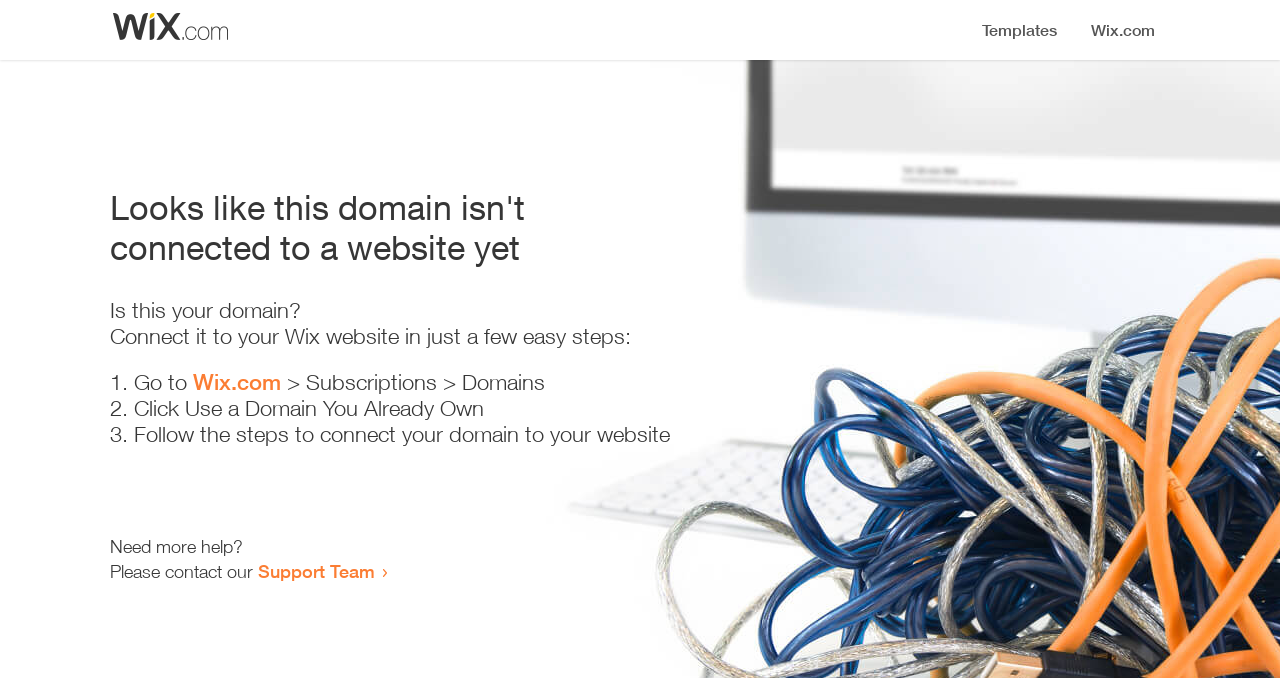Where can I get more help?
Examine the image and provide an in-depth answer to the question.

The webpage provides a link to the 'Support Team' at the bottom, which suggests that users can contact the Support Team for more help.